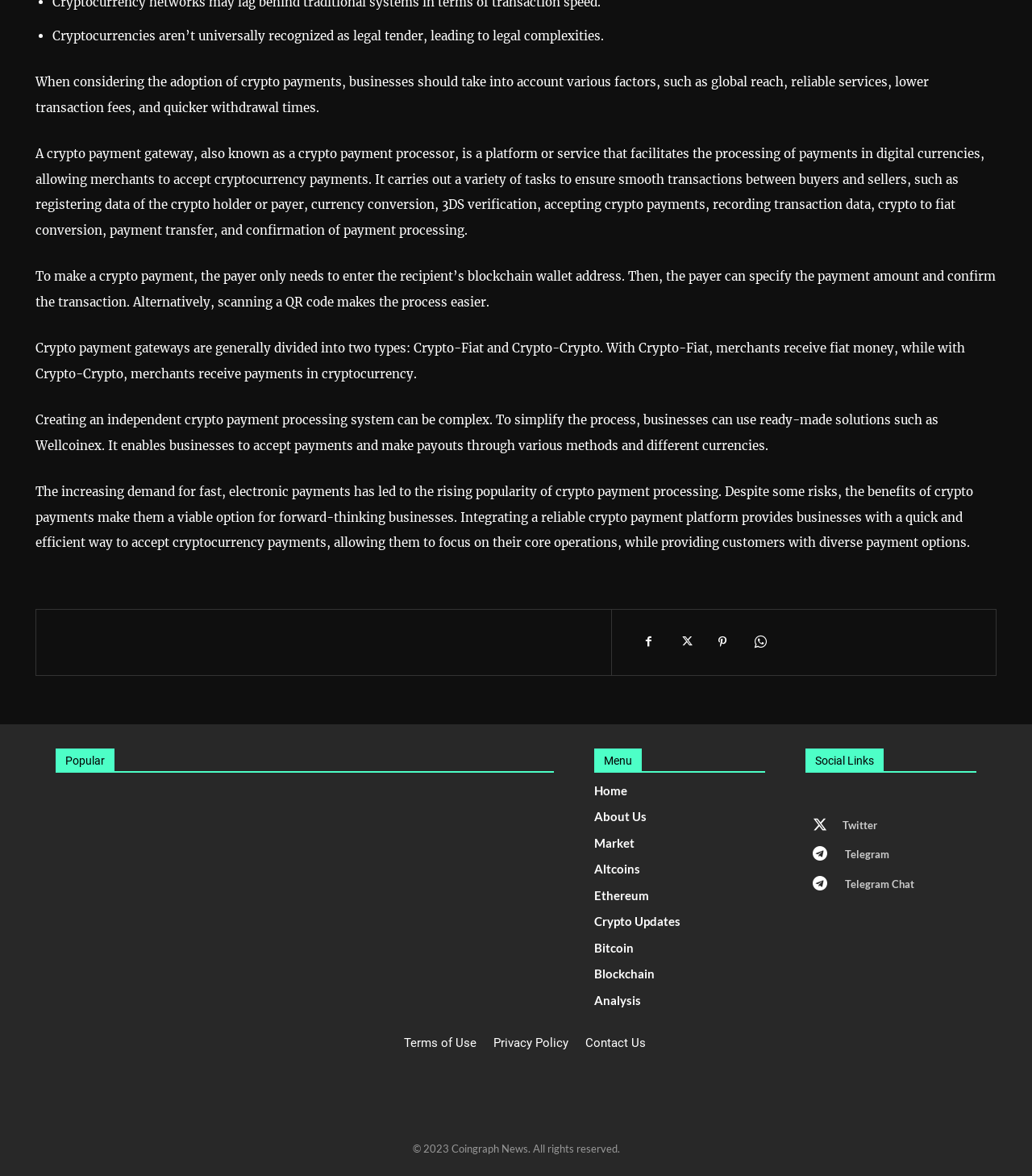Determine the bounding box coordinates of the region that needs to be clicked to achieve the task: "Click on the Twitter link".

[0.816, 0.695, 0.85, 0.708]